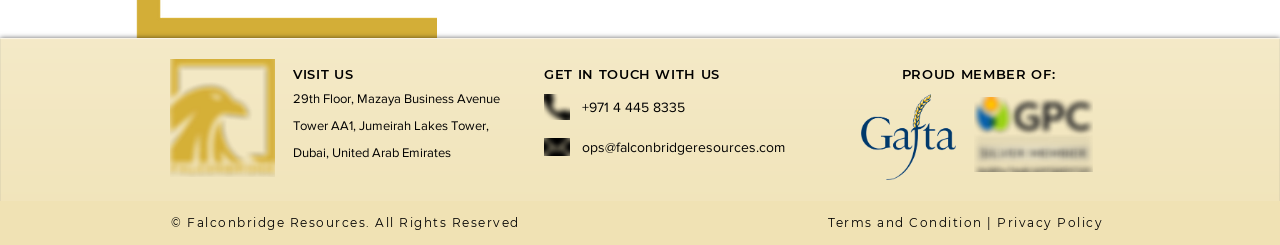Please provide a comprehensive answer to the question based on the screenshot: What is the copyright information of the website?

I found the copyright information by looking at the bottom of the webpage, where there is a line of text stating the copyright information, including the company name and the phrase 'All Rights Reserved'.